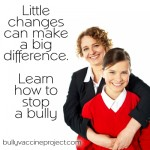Given the content of the image, can you provide a detailed answer to the question?
What is encouraged in the image?

The image encourages viewers to 'Learn how to stop a bully', which highlights a proactive approach to bullying prevention and intervention. This suggests that the image is promoting a hands-on and active approach to addressing bullying.